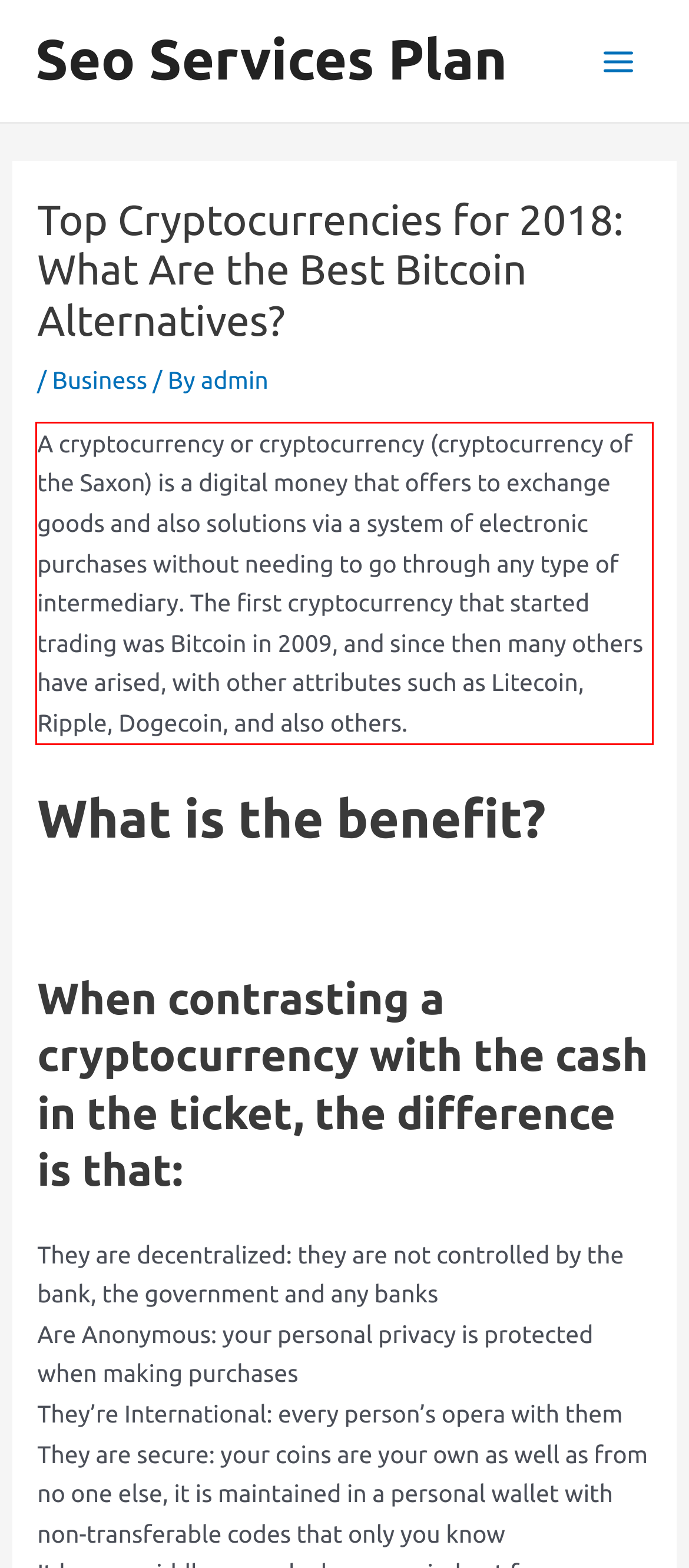In the given screenshot, locate the red bounding box and extract the text content from within it.

A cryptocurrency or cryptocurrency (cryptocurrency of the Saxon) is a digital money that offers to exchange goods and also solutions via a system of electronic purchases without needing to go through any type of intermediary. The first cryptocurrency that started trading was Bitcoin in 2009, and since then many others have arised, with other attributes such as Litecoin, Ripple, Dogecoin, and also others.